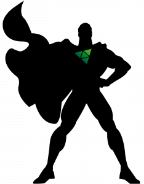What is the team's role in the hotel industry?
Answer briefly with a single word or phrase based on the image.

Hotel Consultants